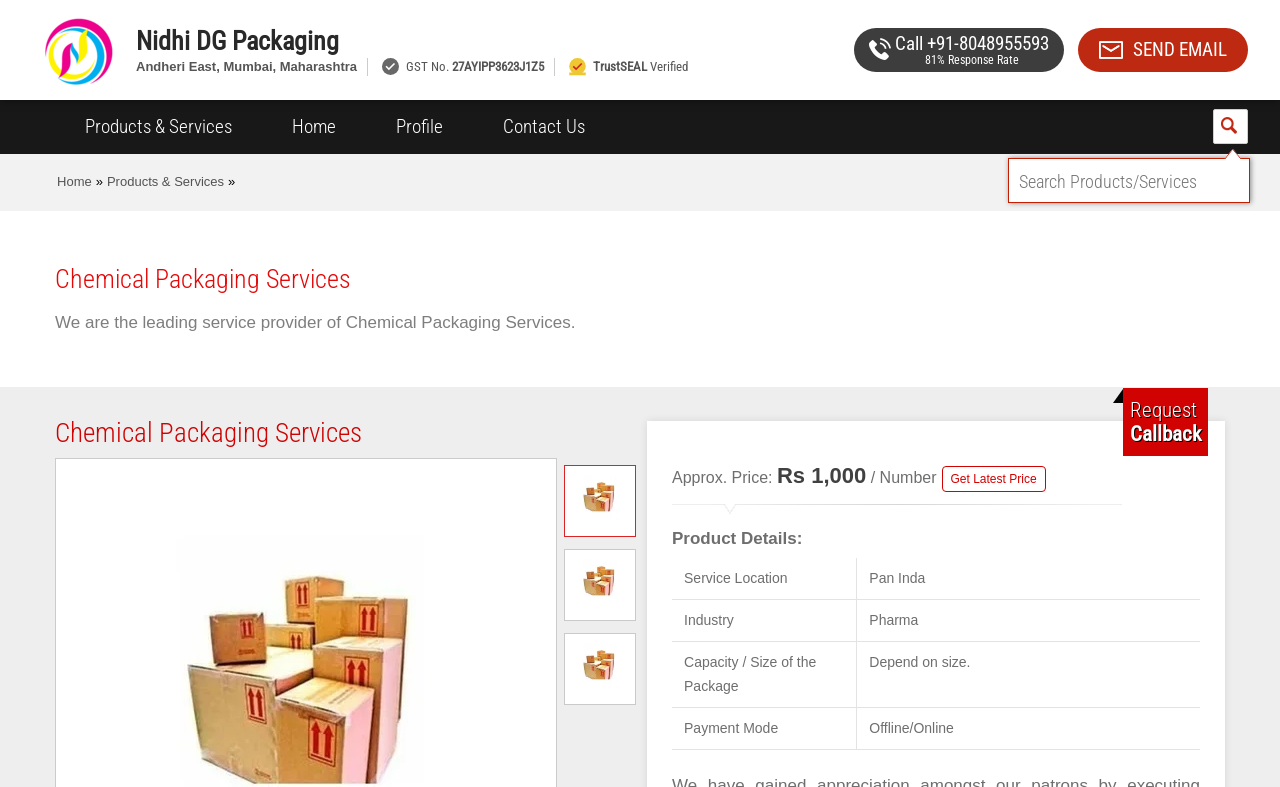Give a one-word or one-phrase response to the question: 
What is the industry that the company serves?

Pharma